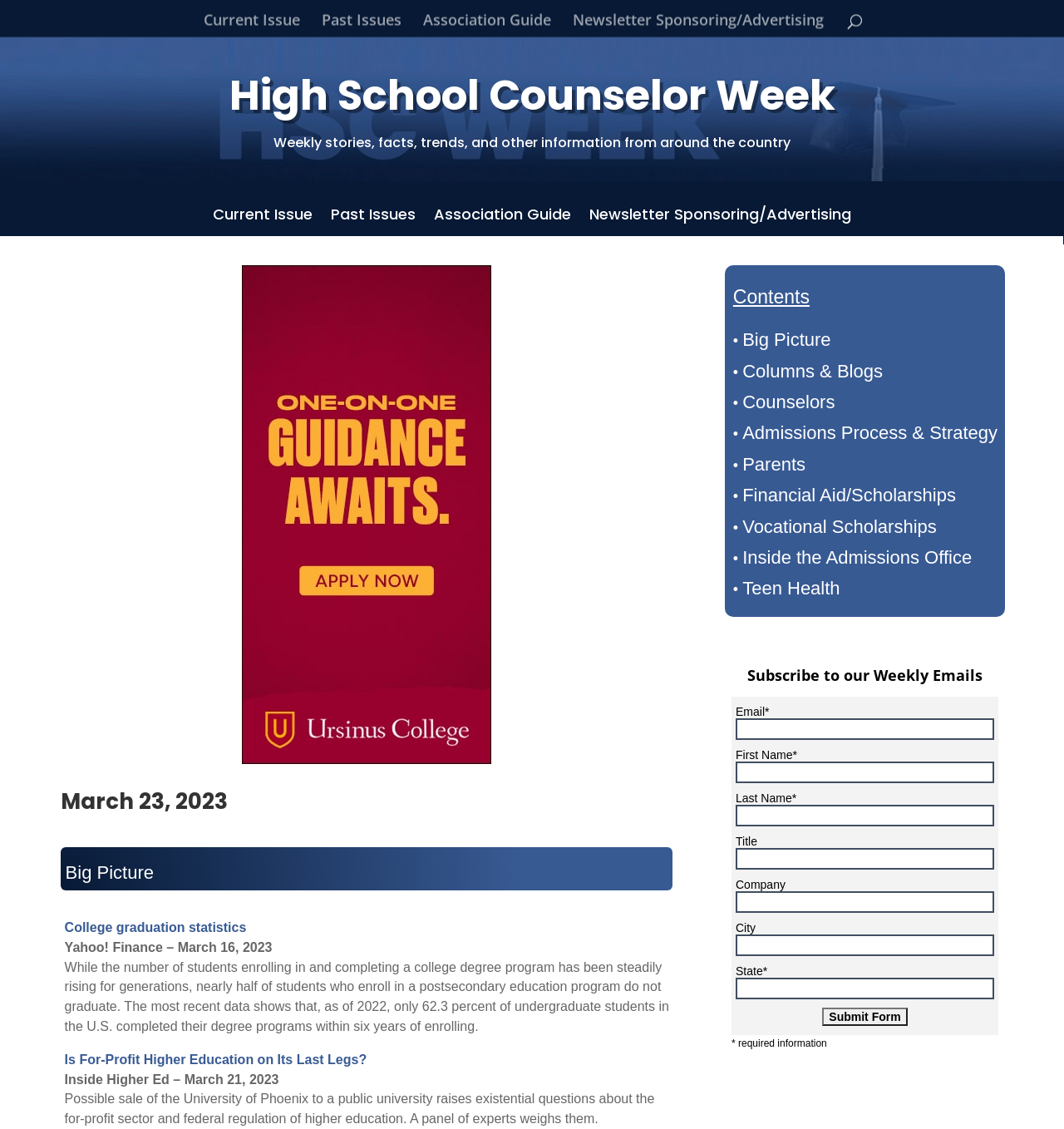Kindly determine the bounding box coordinates of the area that needs to be clicked to fulfill this instruction: "Explore big picture".

[0.698, 0.292, 0.781, 0.31]